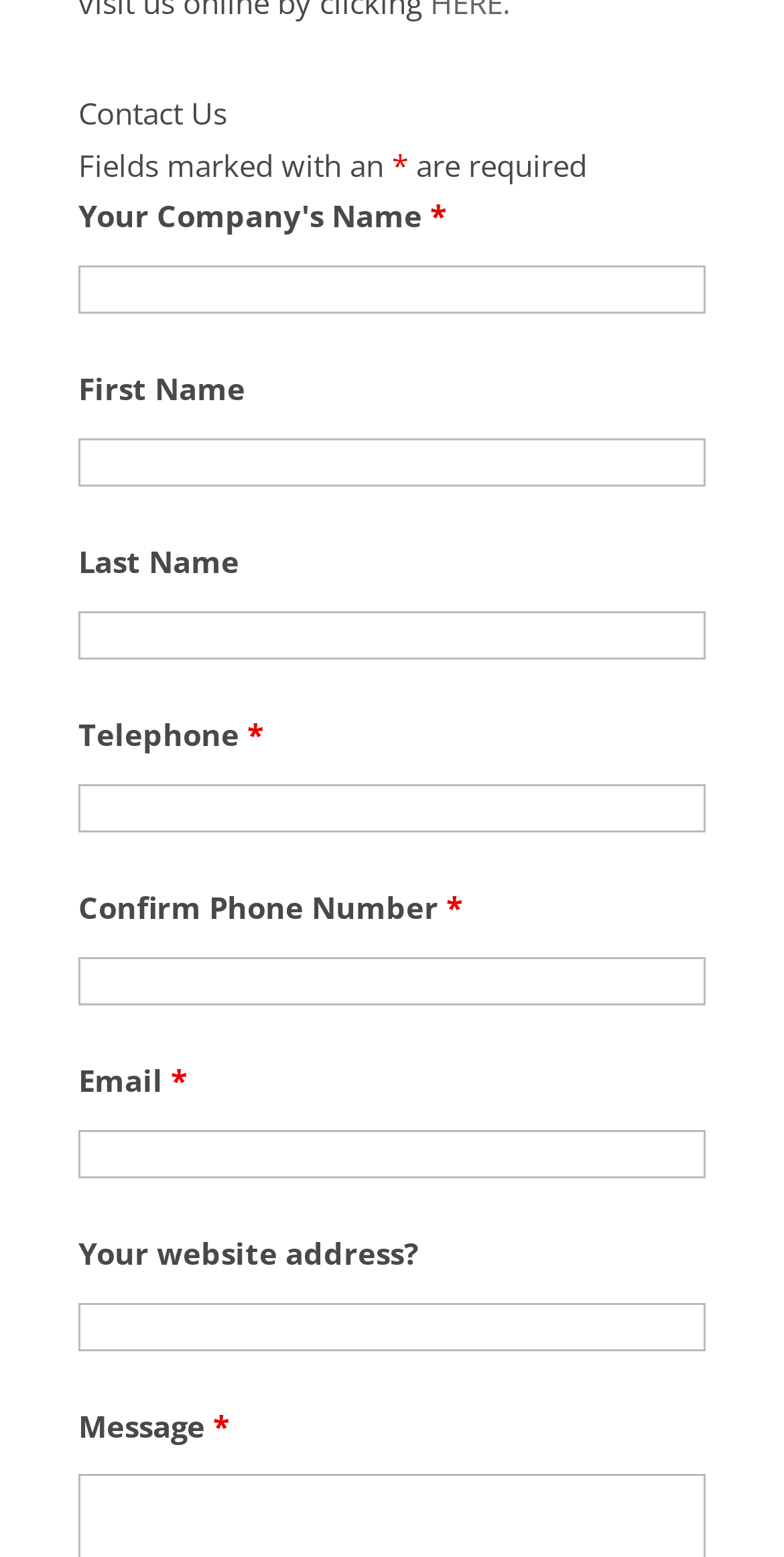Determine the bounding box for the described UI element: "aria-describedby="nf-error-41" name="lname"".

[0.1, 0.392, 0.9, 0.423]